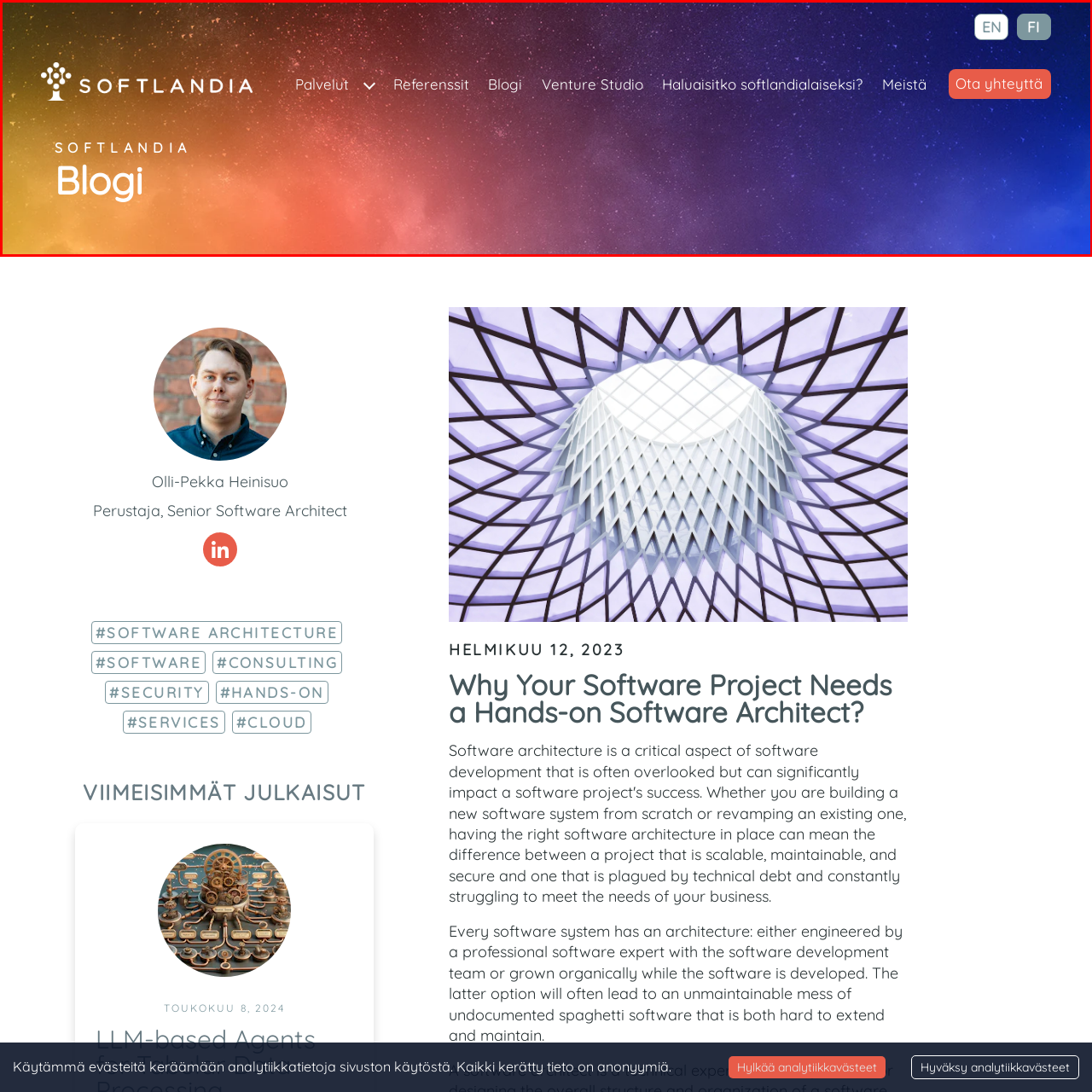Please examine the section highlighted with a blue border and provide a thorough response to the following question based on the visual information: 
What type of company is Softlandia?

The modern and professional aesthetic of the Softlandia website header, along with the presence of key navigation links like 'Palvelut' (Services) and 'Referenssit' (References), suggests that Softlandia is a tech-oriented company.